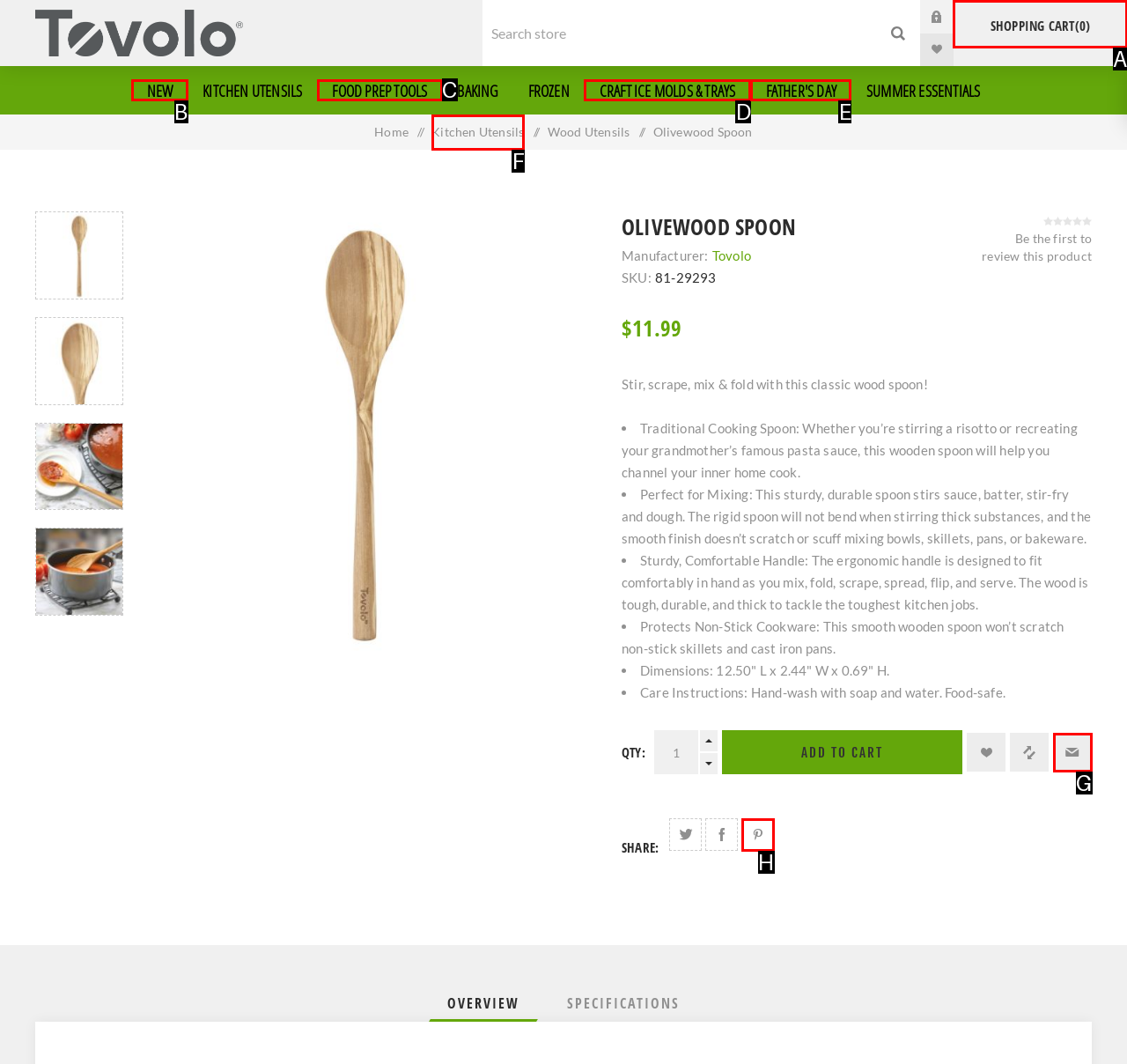Which HTML element should be clicked to fulfill the following task: View shopping cart?
Reply with the letter of the appropriate option from the choices given.

A